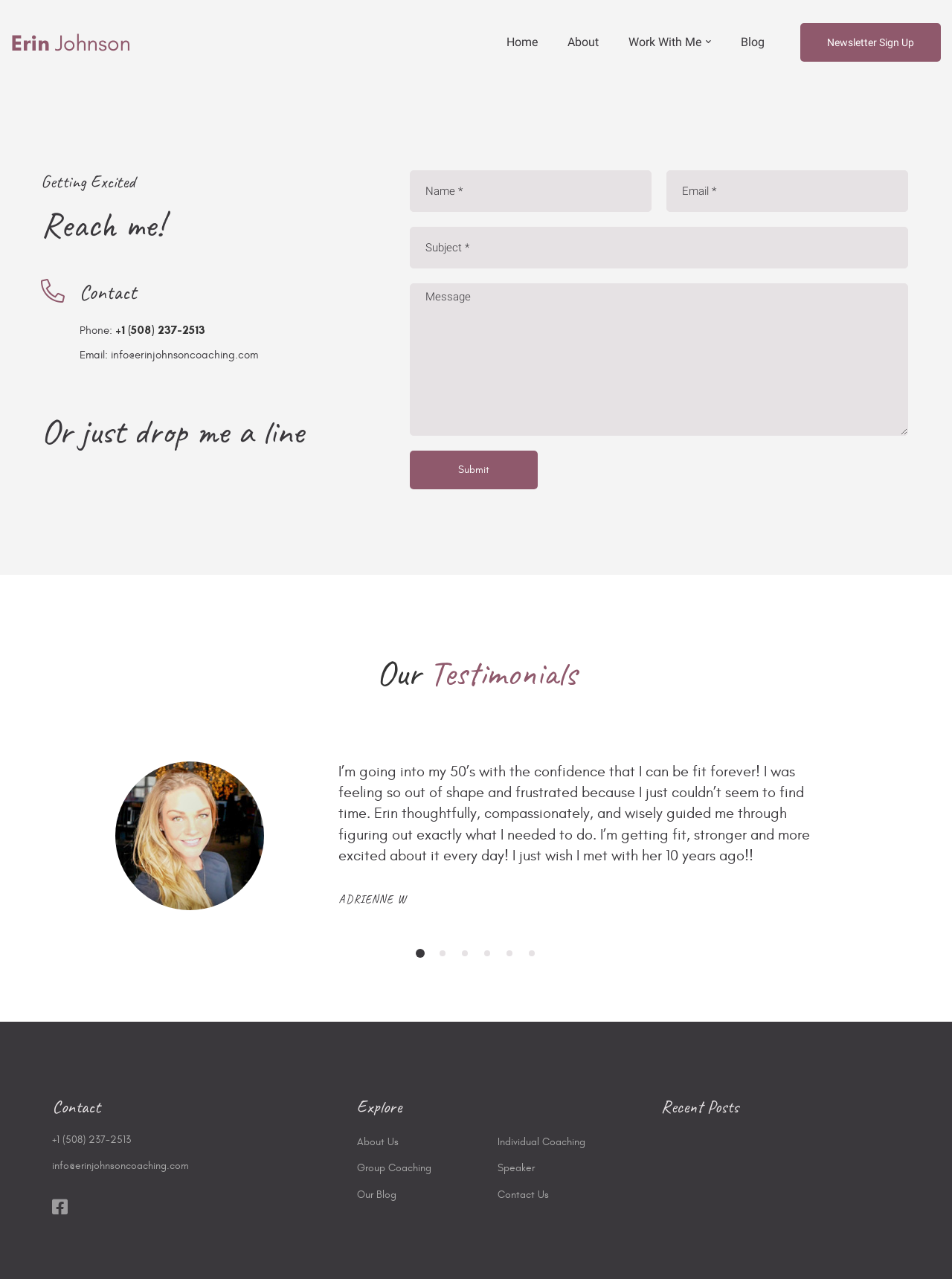Find the bounding box of the UI element described as: "Check out my Money Glasses". The bounding box coordinates should be given as four float values between 0 and 1, i.e., [left, top, right, bottom].

[0.695, 0.958, 0.834, 0.973]